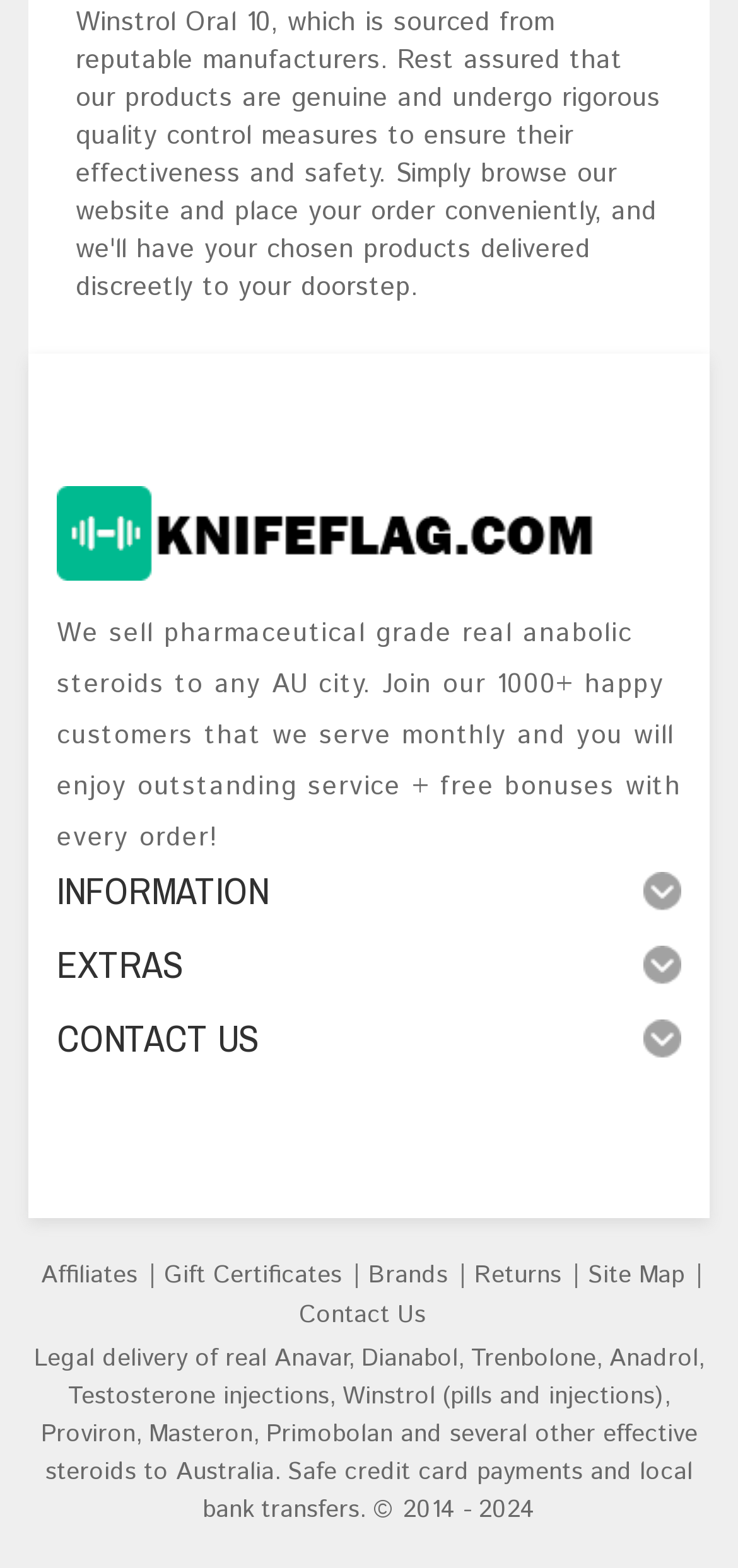Find the bounding box coordinates of the element's region that should be clicked in order to follow the given instruction: "Go to affiliates". The coordinates should consist of four float numbers between 0 and 1, i.e., [left, top, right, bottom].

[0.055, 0.802, 0.186, 0.825]